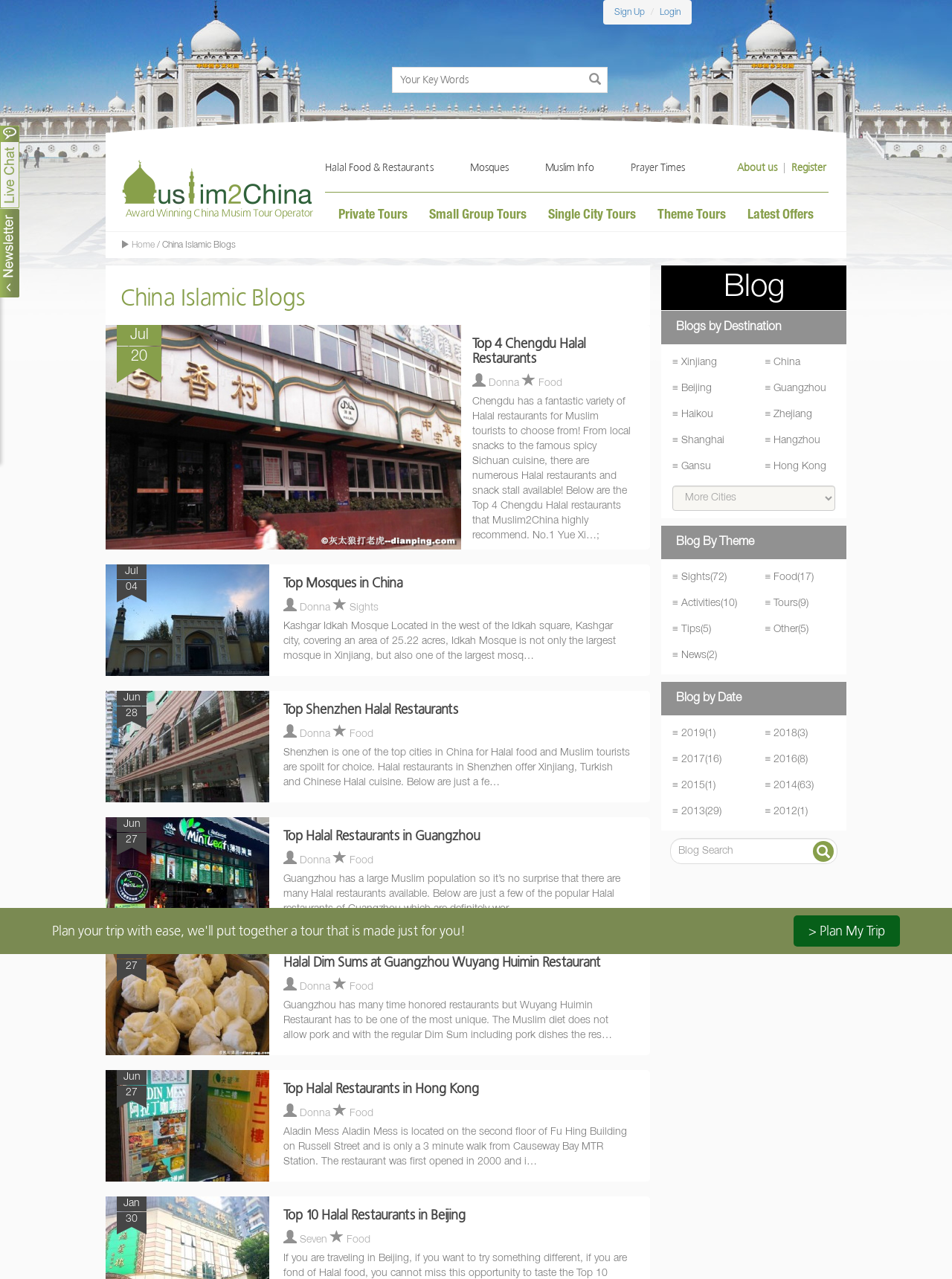What is the 'Plan My Trip' link for? Using the information from the screenshot, answer with a single word or phrase.

To plan a trip